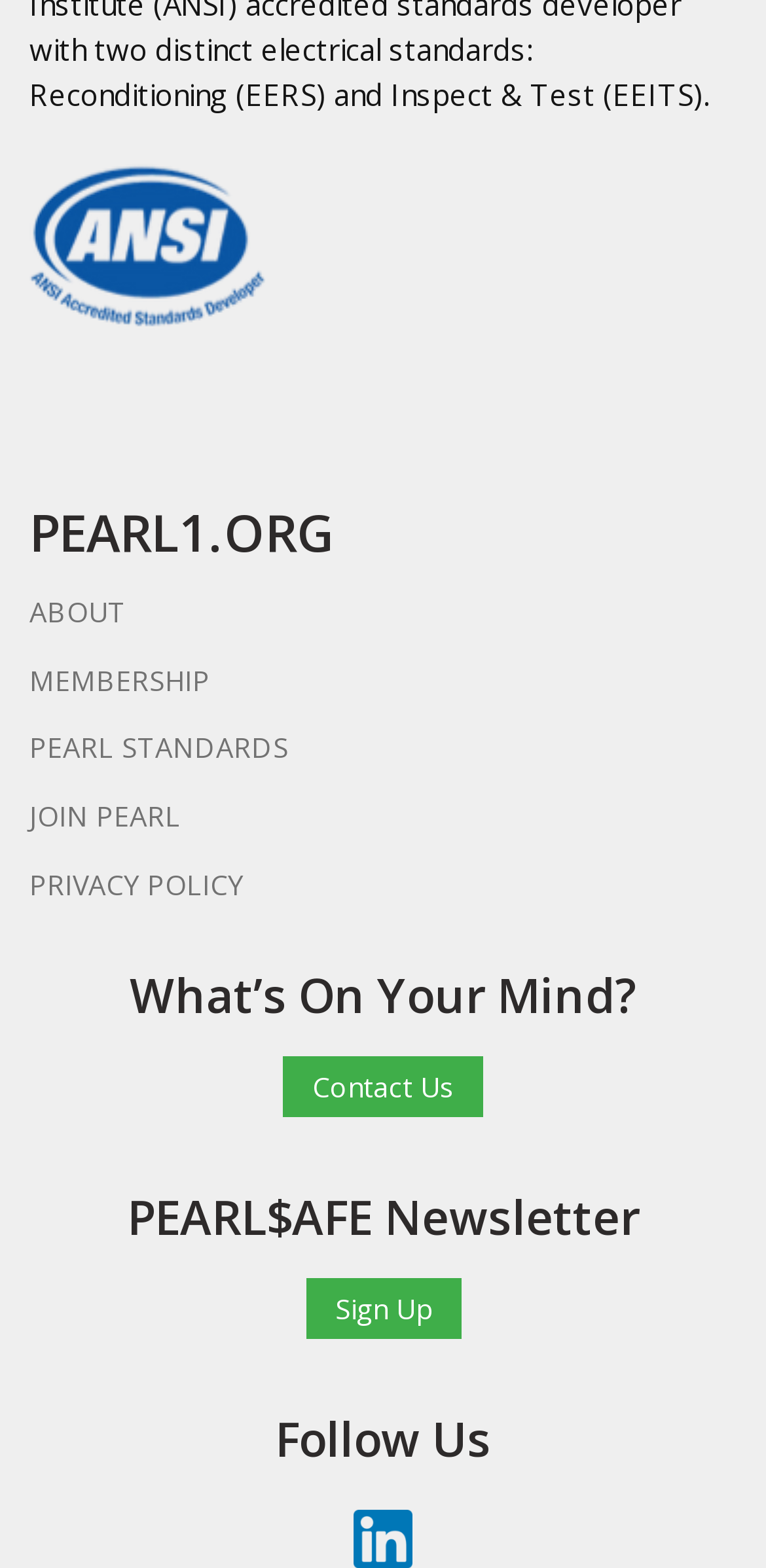What is the name of the organization?
Could you please answer the question thoroughly and with as much detail as possible?

The name of the organization can be found in the top-left corner of the webpage, where it is displayed as a heading.